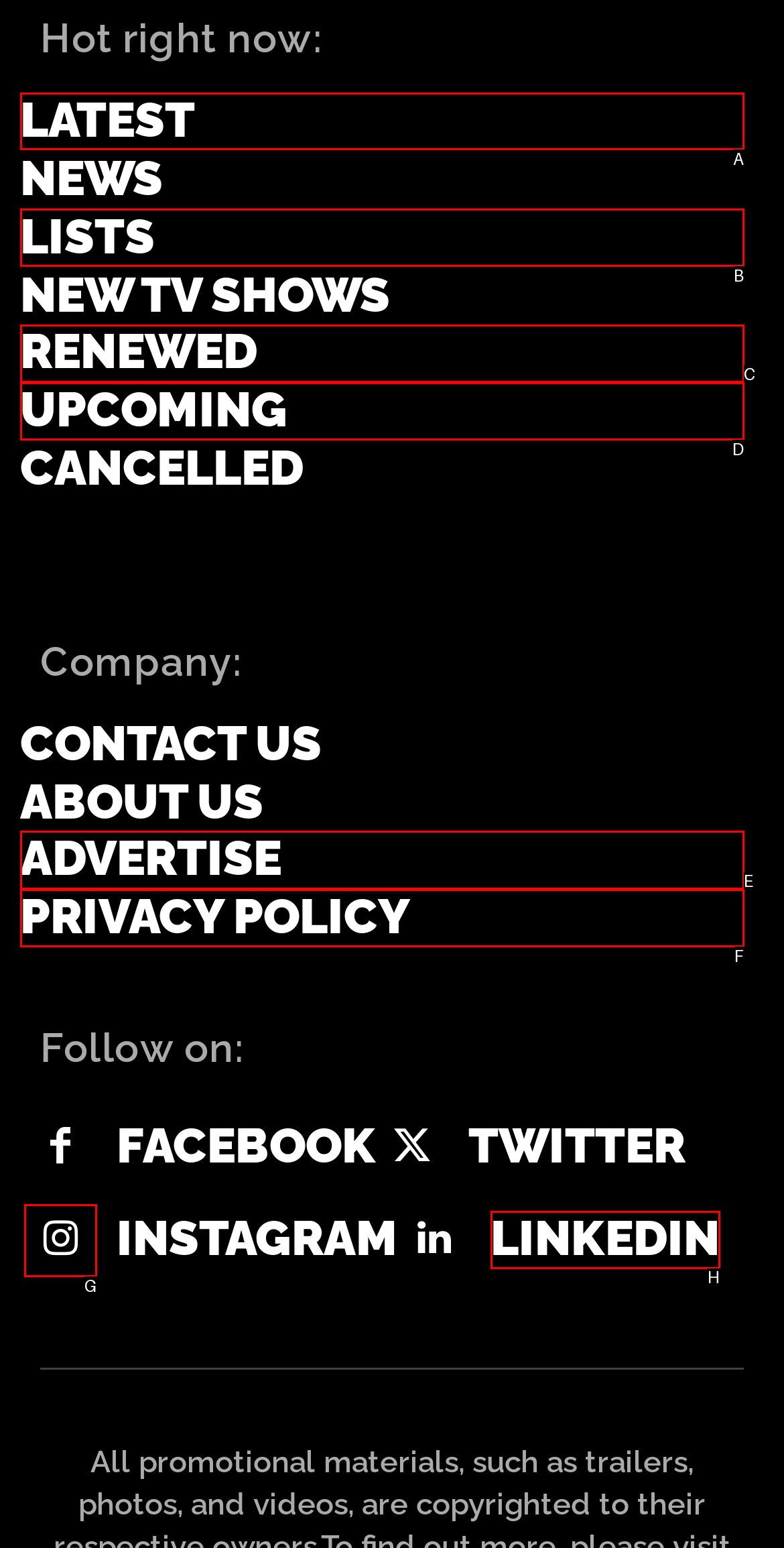Which HTML element should be clicked to complete the task: Click on LATEST? Answer with the letter of the corresponding option.

A